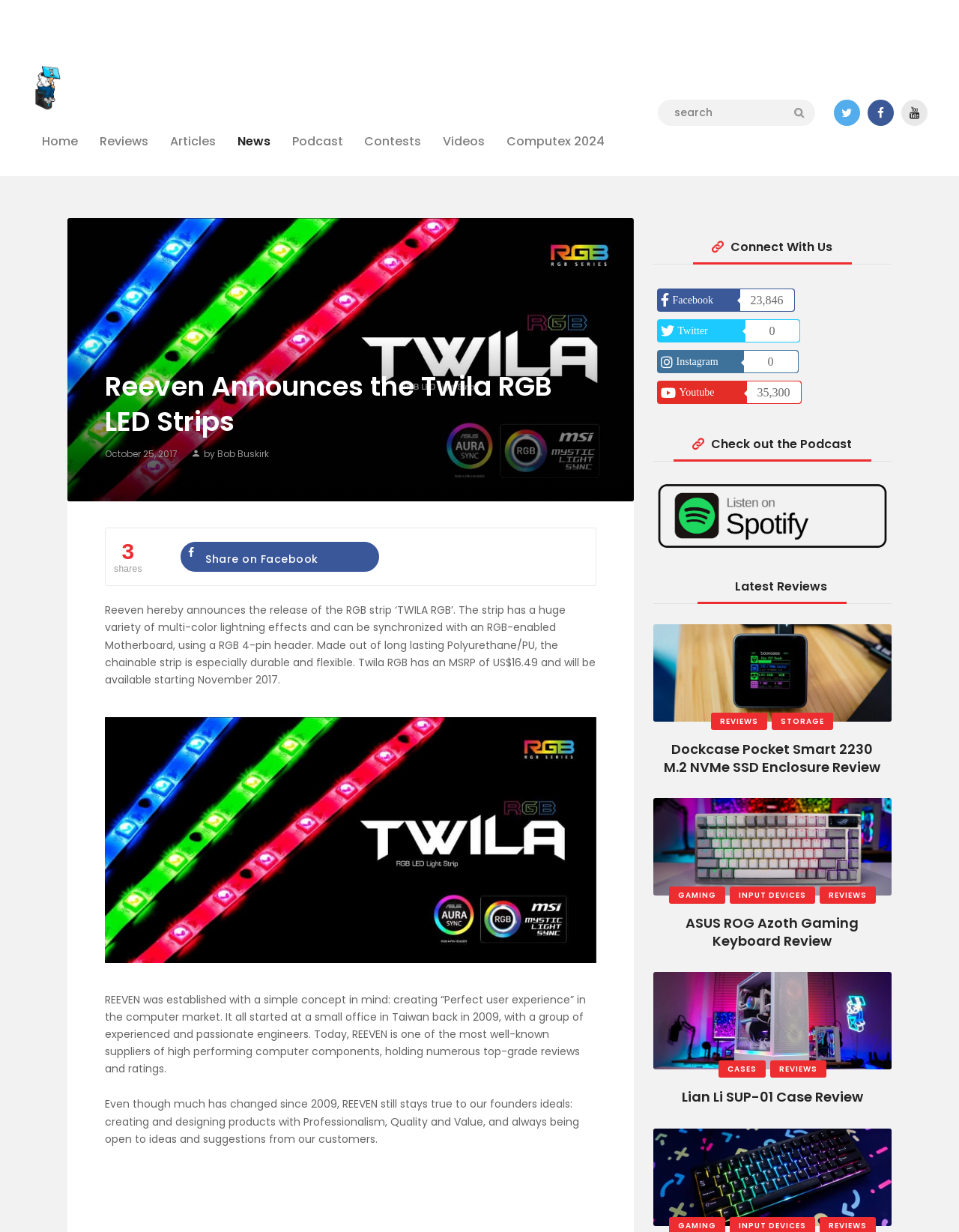Offer a comprehensive description of the webpage’s content and structure.

The webpage is about Reeven's announcement of the release of their RGB strip, TWILA RGB. At the top, there is a navigation menu with links to PC Hardware Reviews, Home, Reviews, Articles, News, Podcast, Contests, and Videos. Below the navigation menu, there is a search bar with a search button. 

On the left side, there is a vertical menu with links to ThinkComputers.org, Home, Reviews, Articles, News, Podcast, Contests, and Videos. Below this menu, there is an image of the TWILA RGB strip.

The main content of the webpage is divided into sections. The first section announces the release of the TWILA RGB strip, describing its features and price. Below this section, there is a brief introduction to Reeven, its history, and its mission.

The next section has social media links to connect with Reeven on Facebook, Twitter, Instagram, and YouTube. Below this section, there is a link to check out the podcast.

The following section displays the latest reviews, with images and links to reviews of the Dockcase Pocket Smart 2230 M.2 NVMe SSD Enclosure, ASUS ROG Azoth Gaming Keyboard, Lian Li SUP-01 Case, and CyberPowerPC CK60 Mechanical Keyboard.

At the bottom of the webpage, there is a link to scroll to the top.